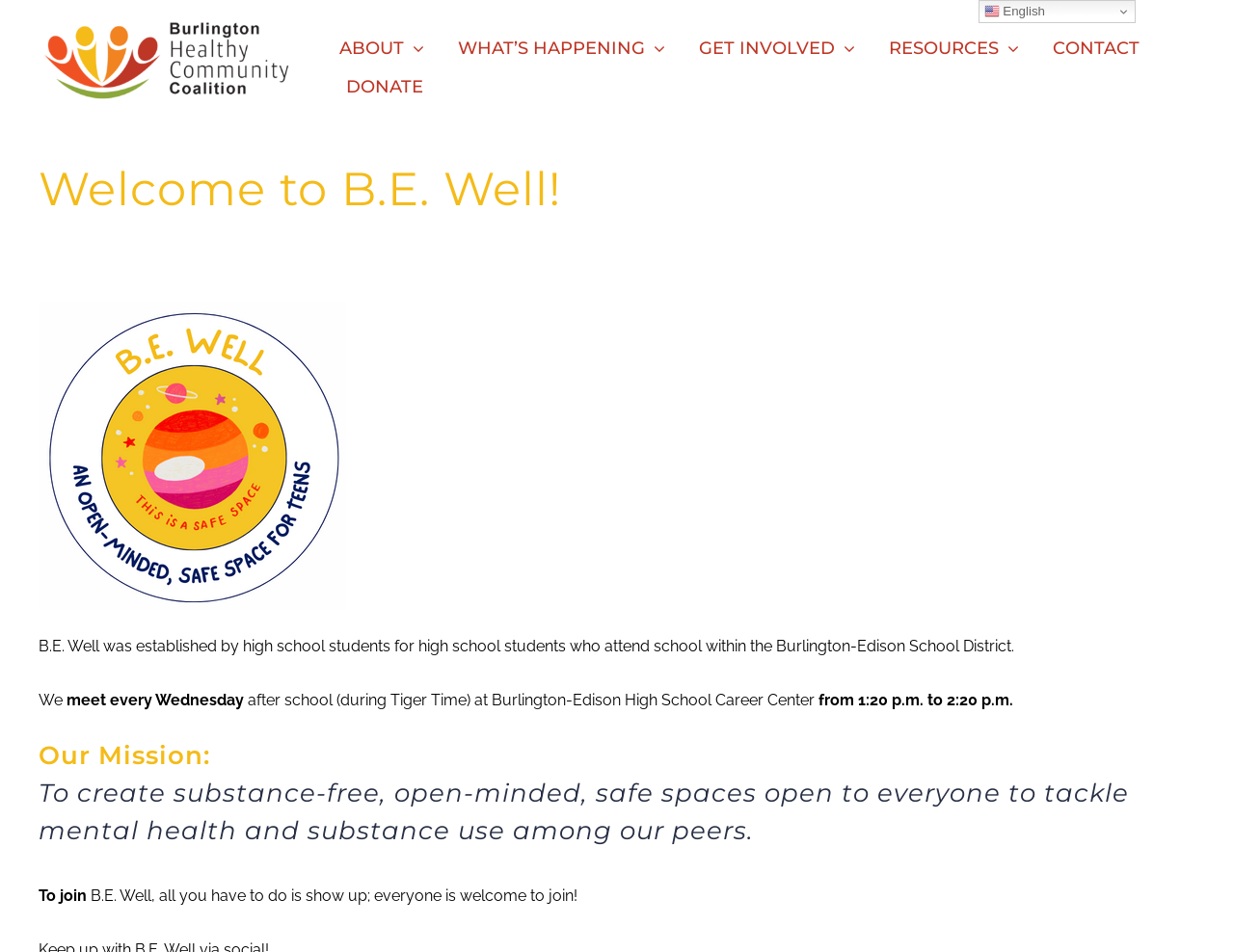Identify the coordinates of the bounding box for the element that must be clicked to accomplish the instruction: "Click the CONTACT link".

[0.853, 0.03, 0.939, 0.071]